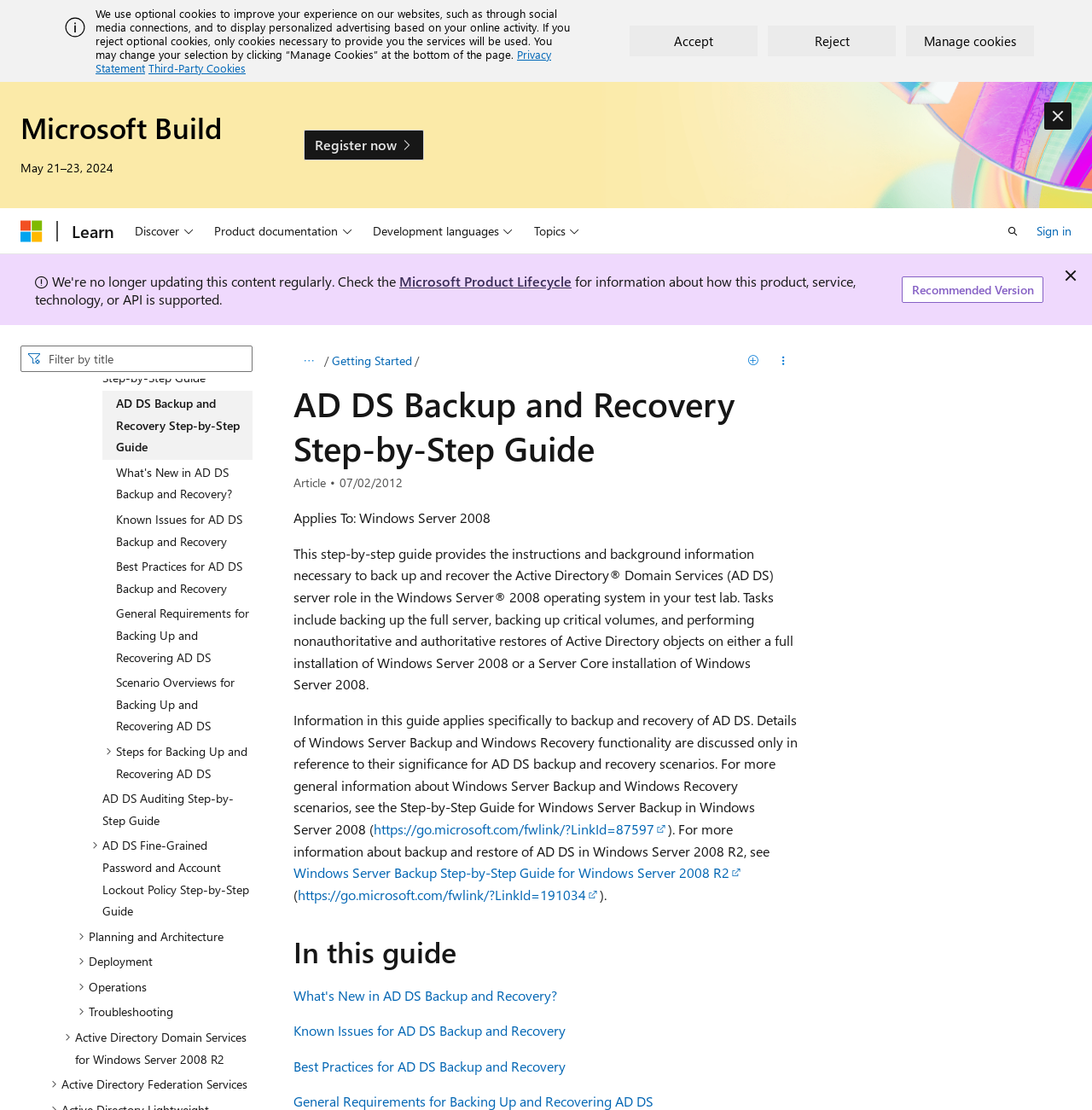Please provide a comprehensive answer to the question based on the screenshot: What is the name of the Microsoft event mentioned on the webpage?

I found the answer by looking at the heading 'Microsoft Build' with the date 'May 21–23, 2024' below it, which suggests that it is an event.